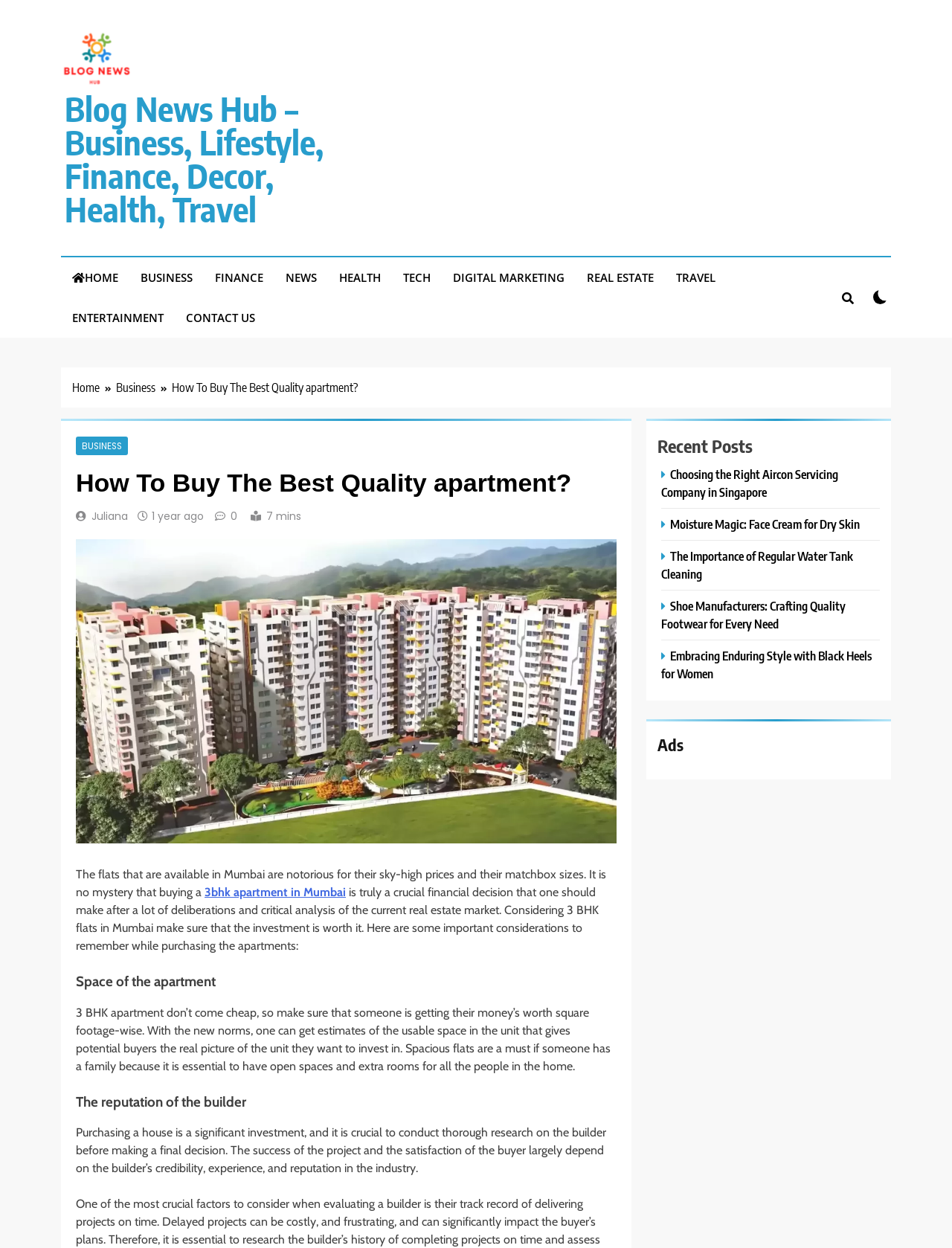Please extract the primary headline from the webpage.

How To Buy The Best Quality apartment?